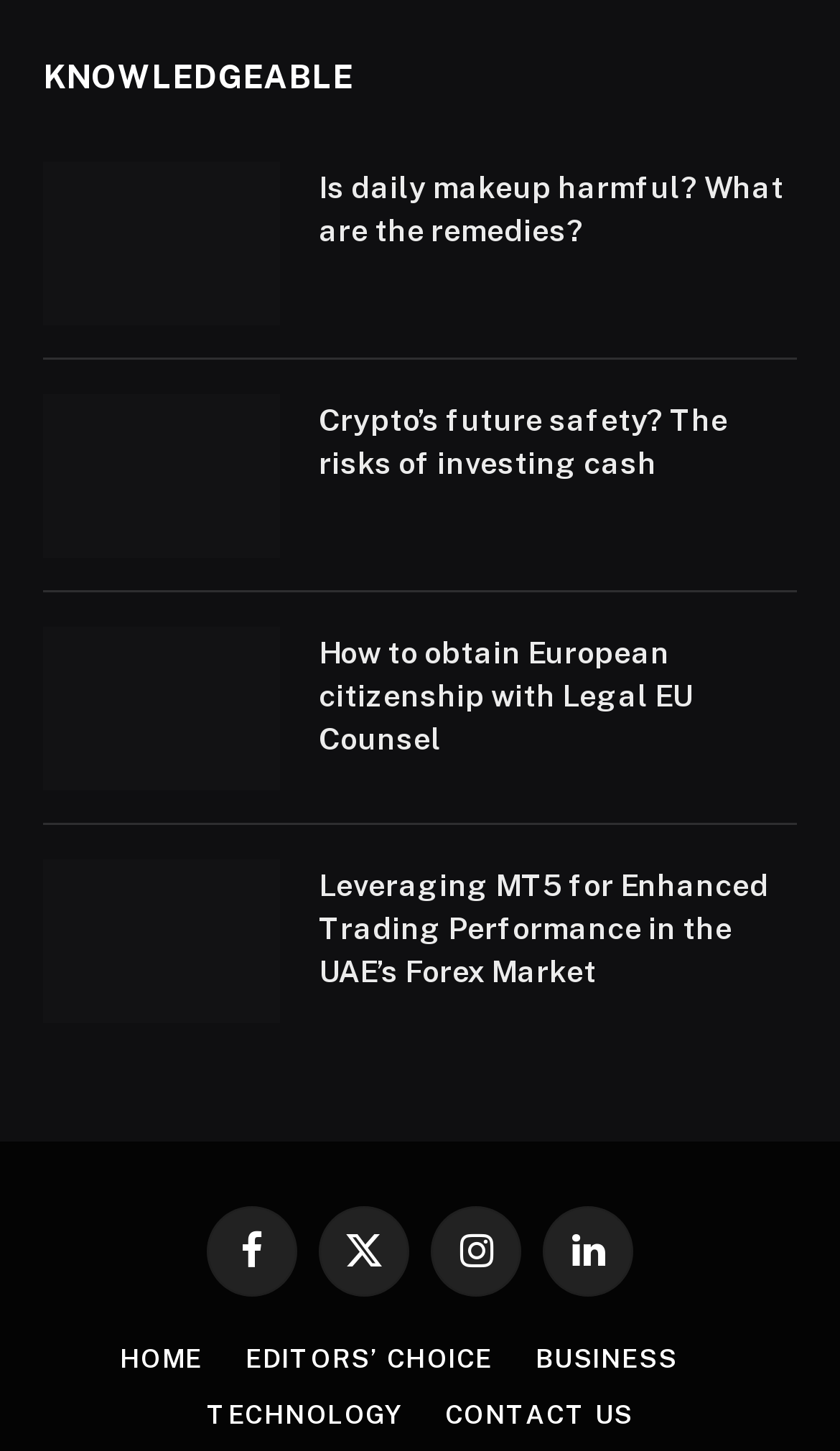Locate the bounding box coordinates of the clickable element to fulfill the following instruction: "Read about daily makeup harm and remedies". Provide the coordinates as four float numbers between 0 and 1 in the format [left, top, right, bottom].

[0.051, 0.112, 0.333, 0.225]